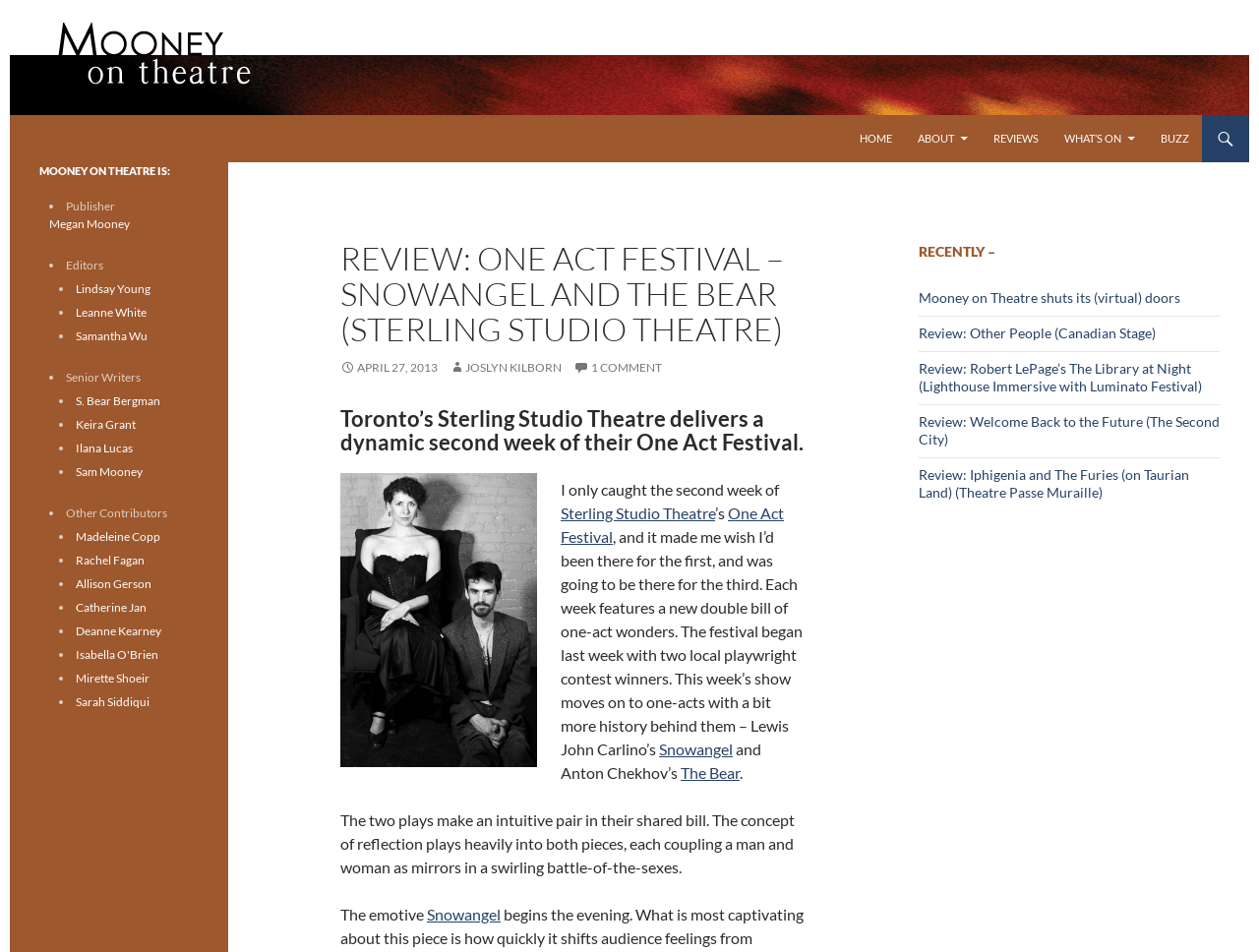What is the date of the review?
Answer with a single word or phrase, using the screenshot for reference.

April 27, 2013